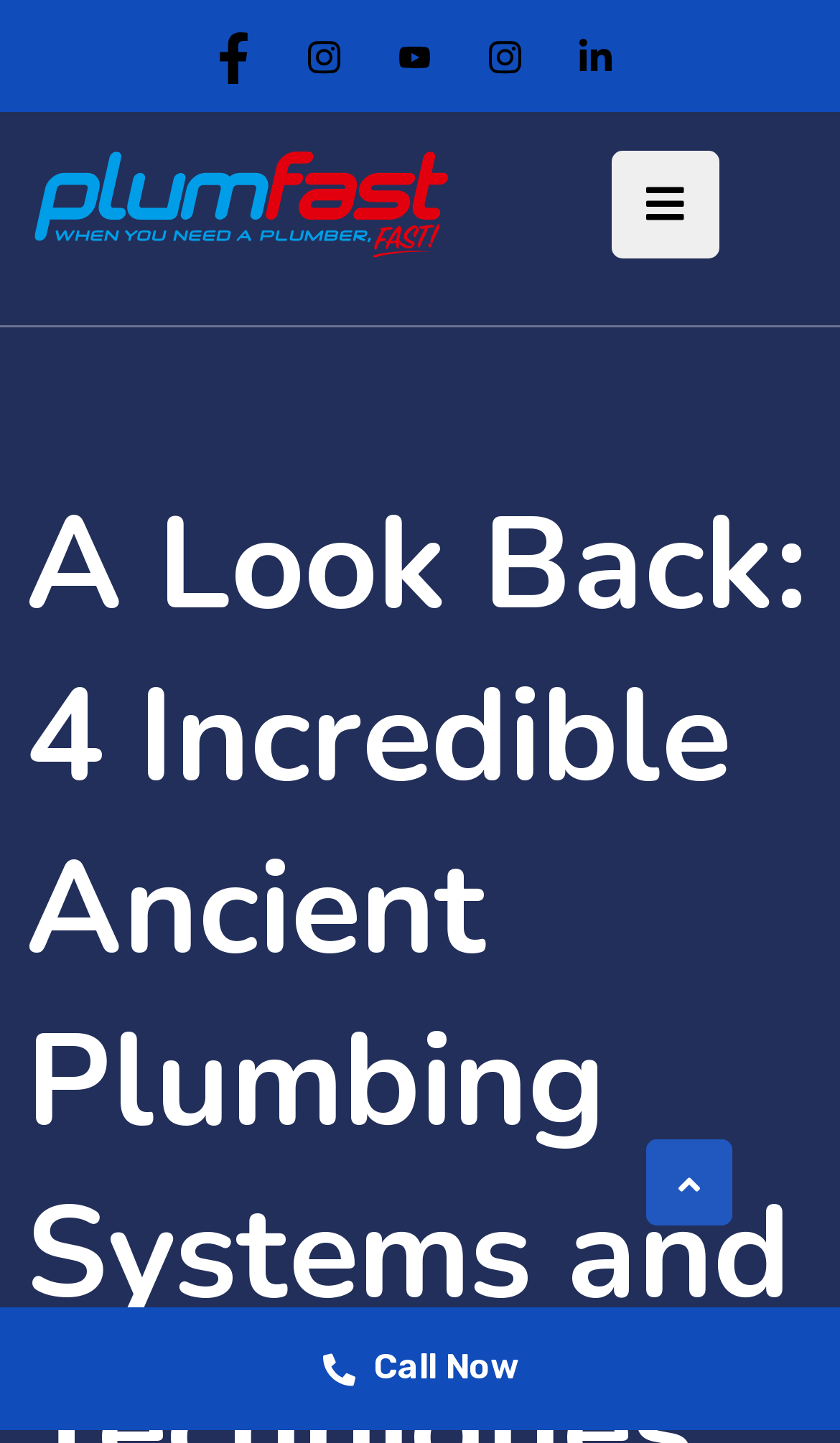How many social media links are there?
Answer the question with as much detail as possible.

I counted the number of social media links in the header section, which includes Facebook, Instagram, Youtube, Instagram ABR, and Linkedin.